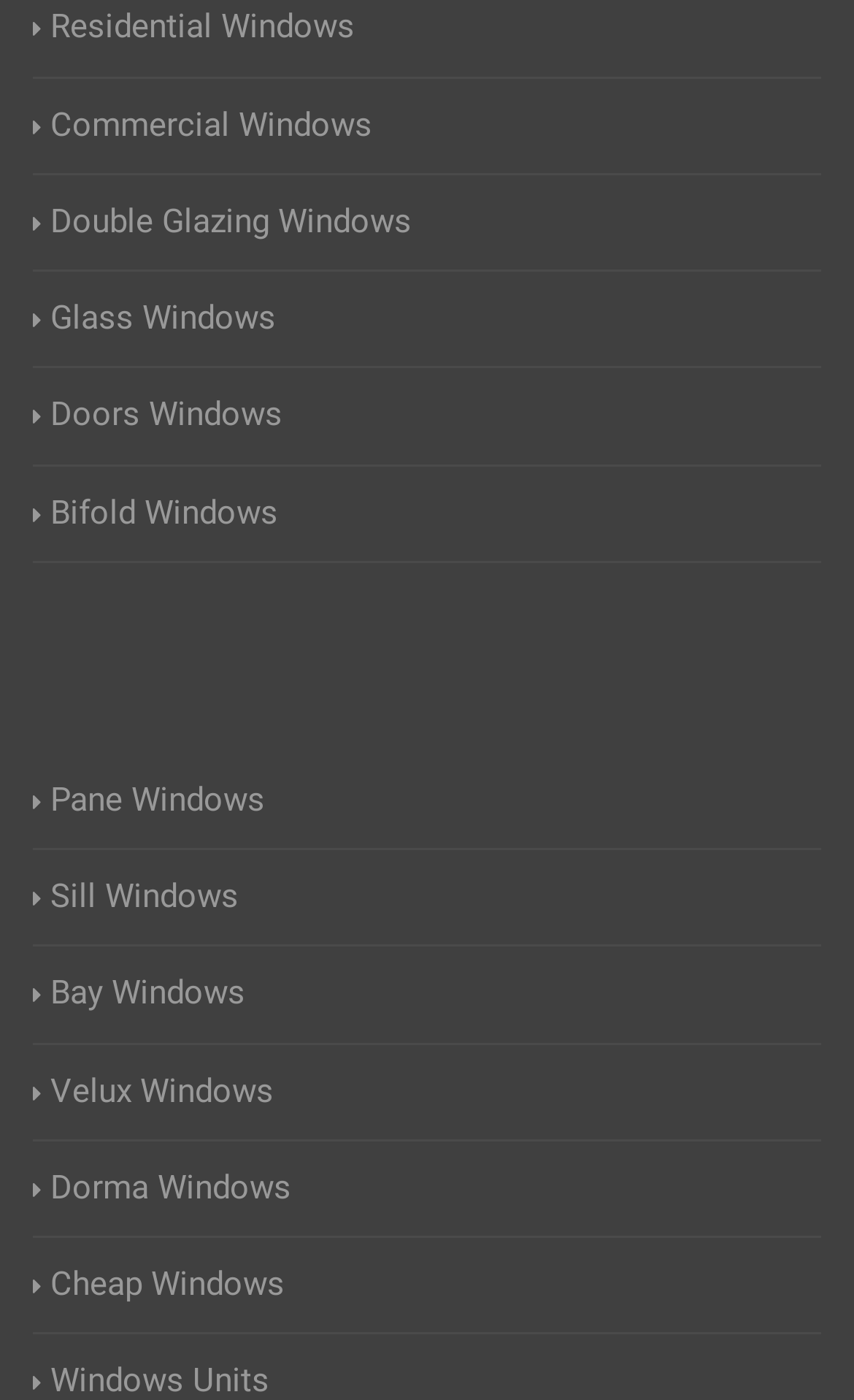Provide the bounding box coordinates, formatted as (top-left x, top-left y, bottom-right x, bottom-right y), with all values being floating point numbers between 0 and 1. Identify the bounding box of the UI element that matches the description: Glass Windows

[0.038, 0.21, 0.323, 0.246]